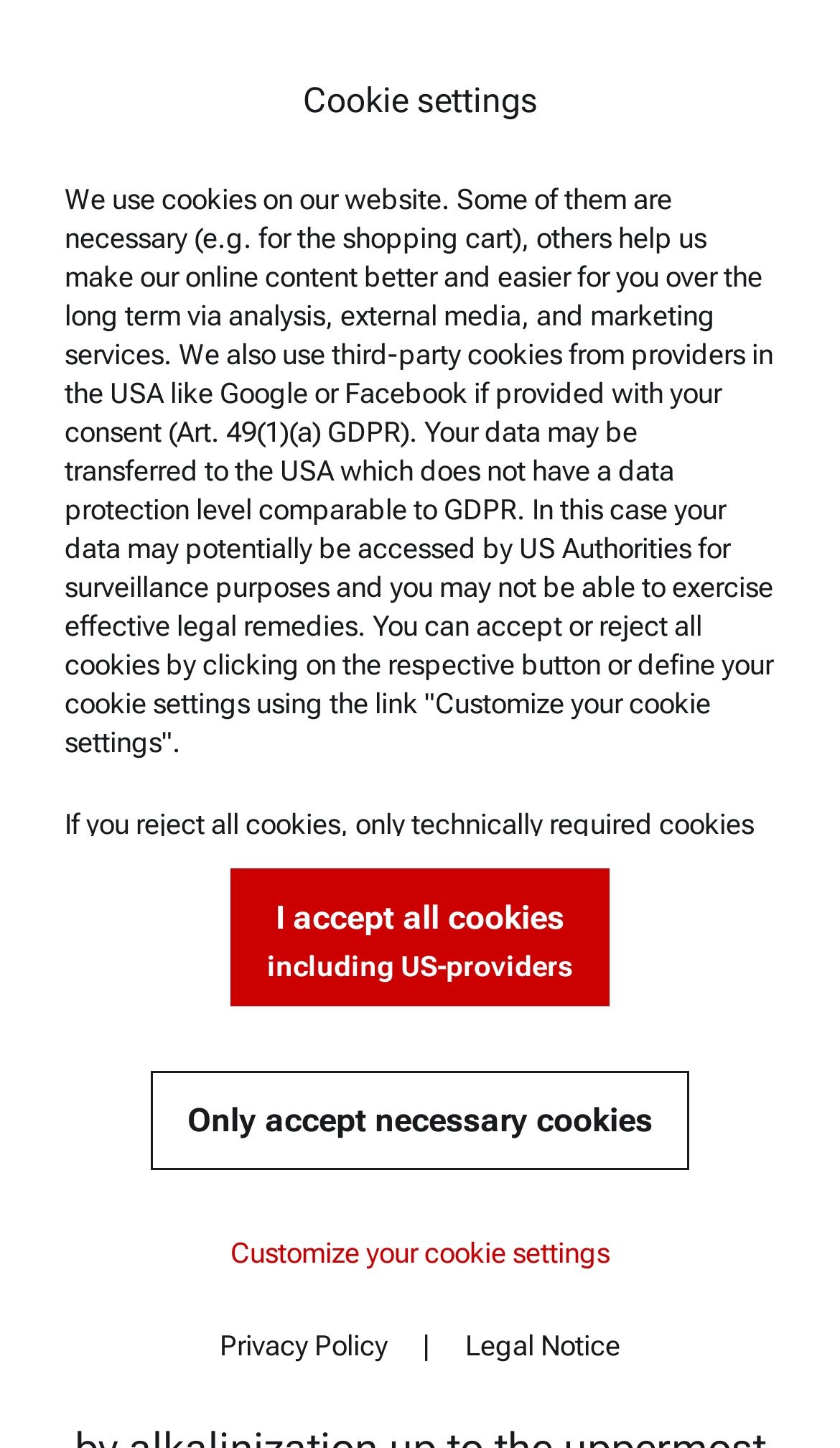What is the purpose of cookies on this website?
From the image, provide a succinct answer in one word or a short phrase.

For analysis and marketing